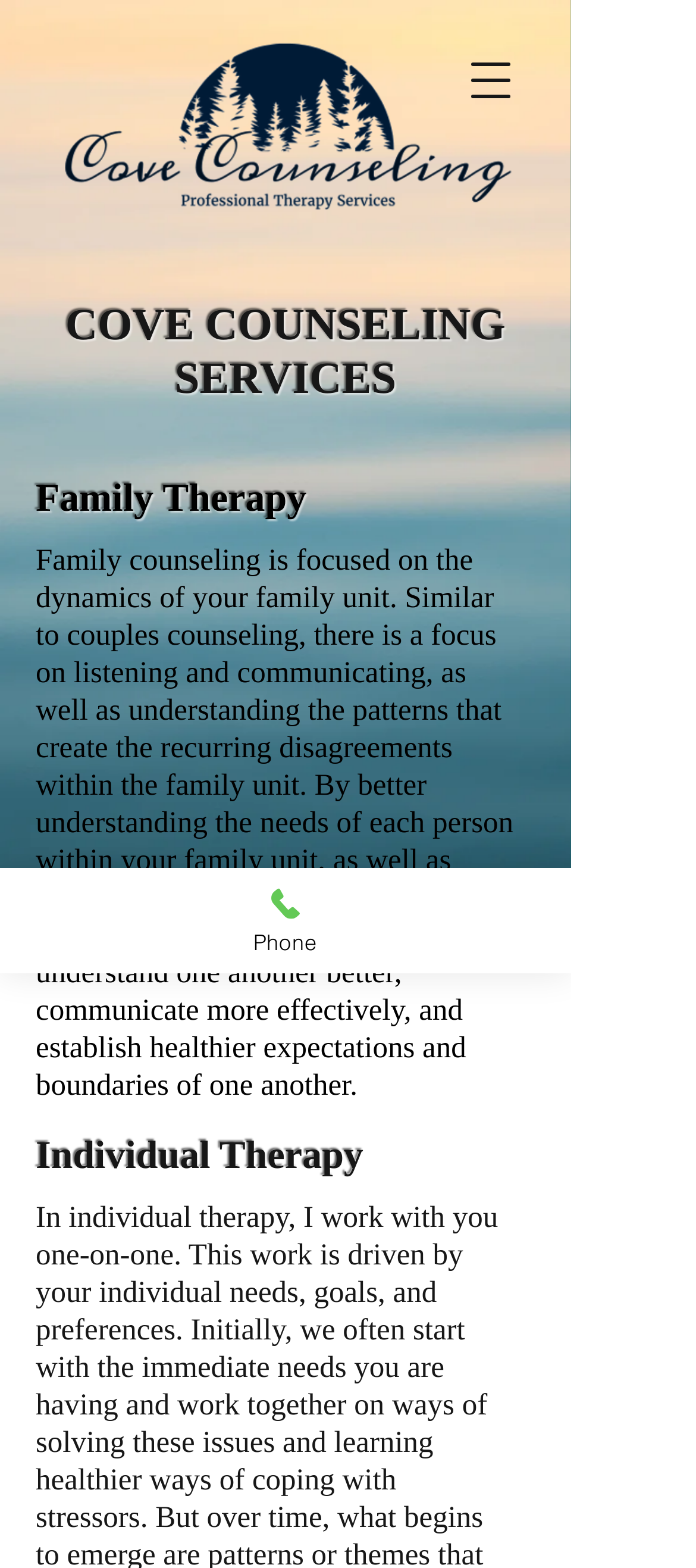What type of services are offered?
Look at the image and construct a detailed response to the question.

Based on the webpage, I can see that there are headings such as 'COVE COUNSELING SERVICES', 'Family Therapy', and 'Individual Therapy', which suggests that the website offers counseling services.